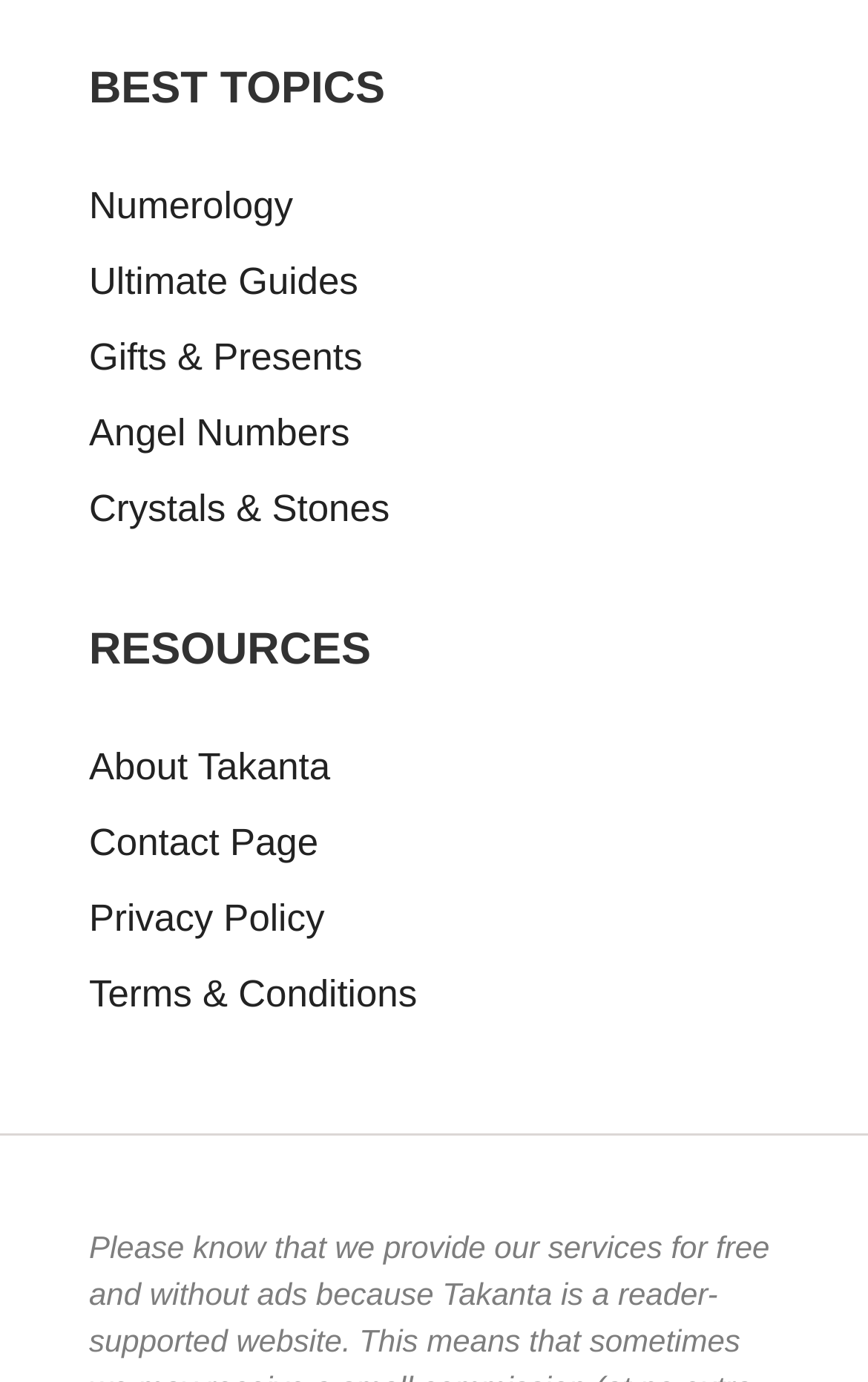Determine the bounding box coordinates of the element's region needed to click to follow the instruction: "View About Takanta". Provide these coordinates as four float numbers between 0 and 1, formatted as [left, top, right, bottom].

[0.103, 0.539, 0.38, 0.57]